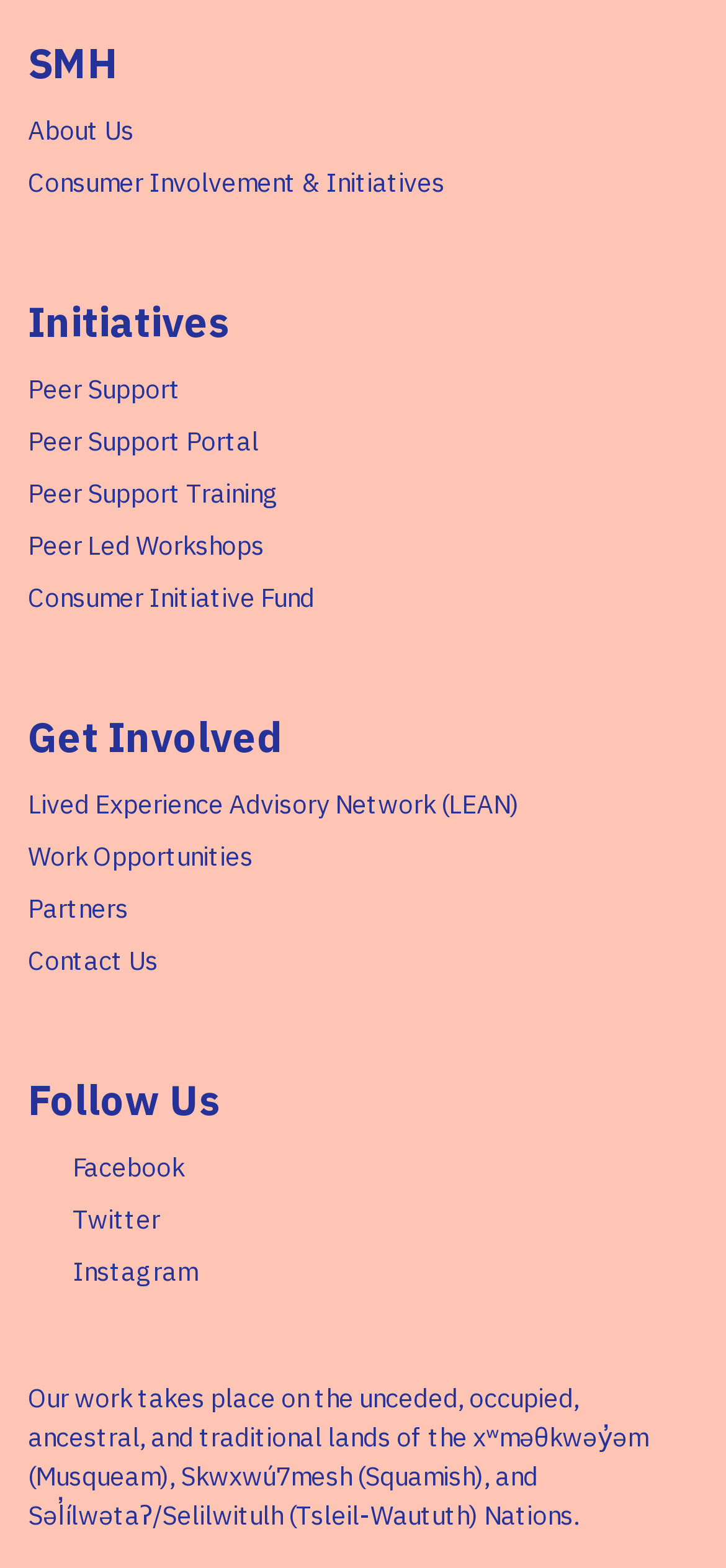Please locate the clickable area by providing the bounding box coordinates to follow this instruction: "Contact Us".

[0.038, 0.601, 0.218, 0.623]